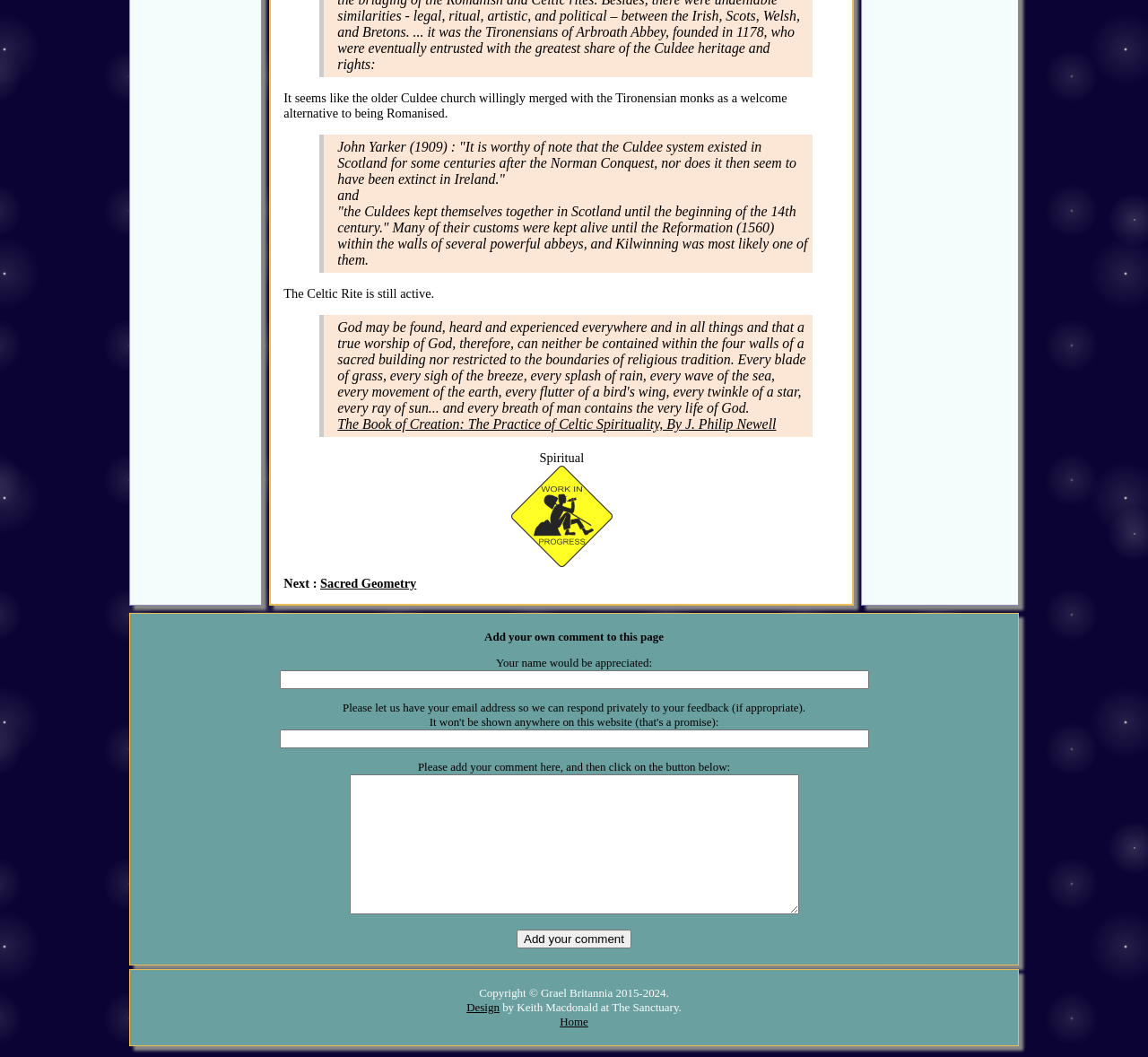What is the purpose of the textboxes?
Give a single word or phrase as your answer by examining the image.

To add a comment